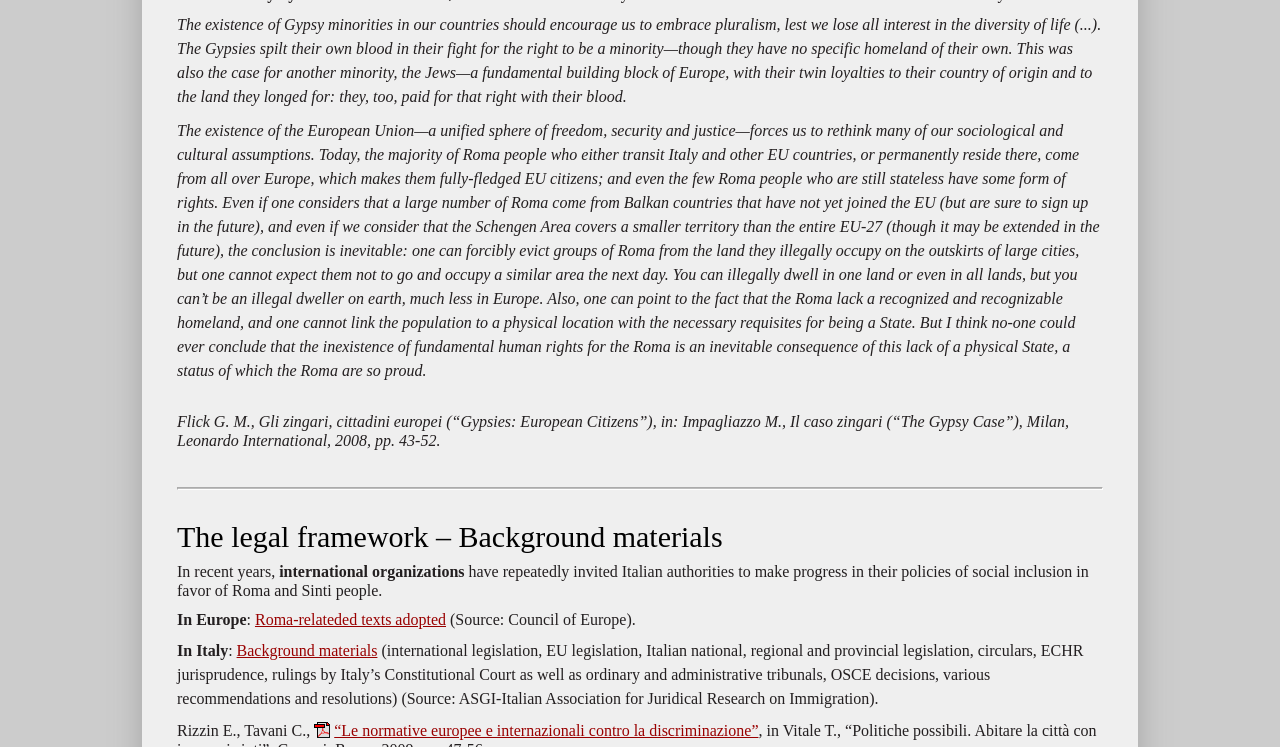Please provide a comprehensive answer to the question based on the screenshot: What is the y-coordinate of the top of the first link?

I looked at the bounding box coordinates of the first link element, which are [0.199, 0.818, 0.348, 0.841], and determined the y-coordinate of the top to be 0.818.